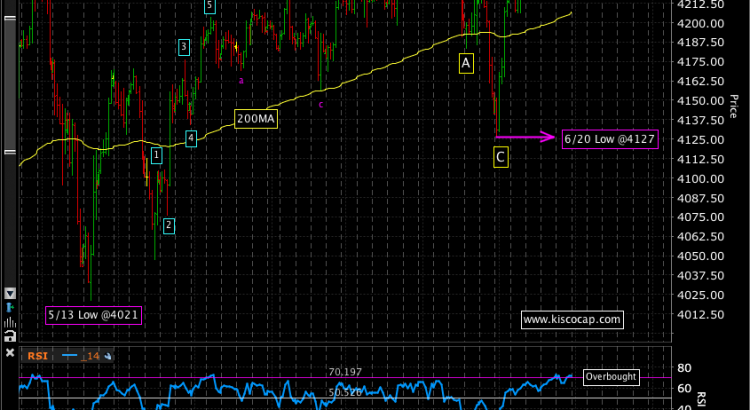What is the purpose of the 200-day moving average?
Please analyze the image and answer the question with as much detail as possible.

The 200-day moving average (200MA) is represented by a yellow line on the chart, providing context for understanding bullish or bearish trends in the S&P 500 index.